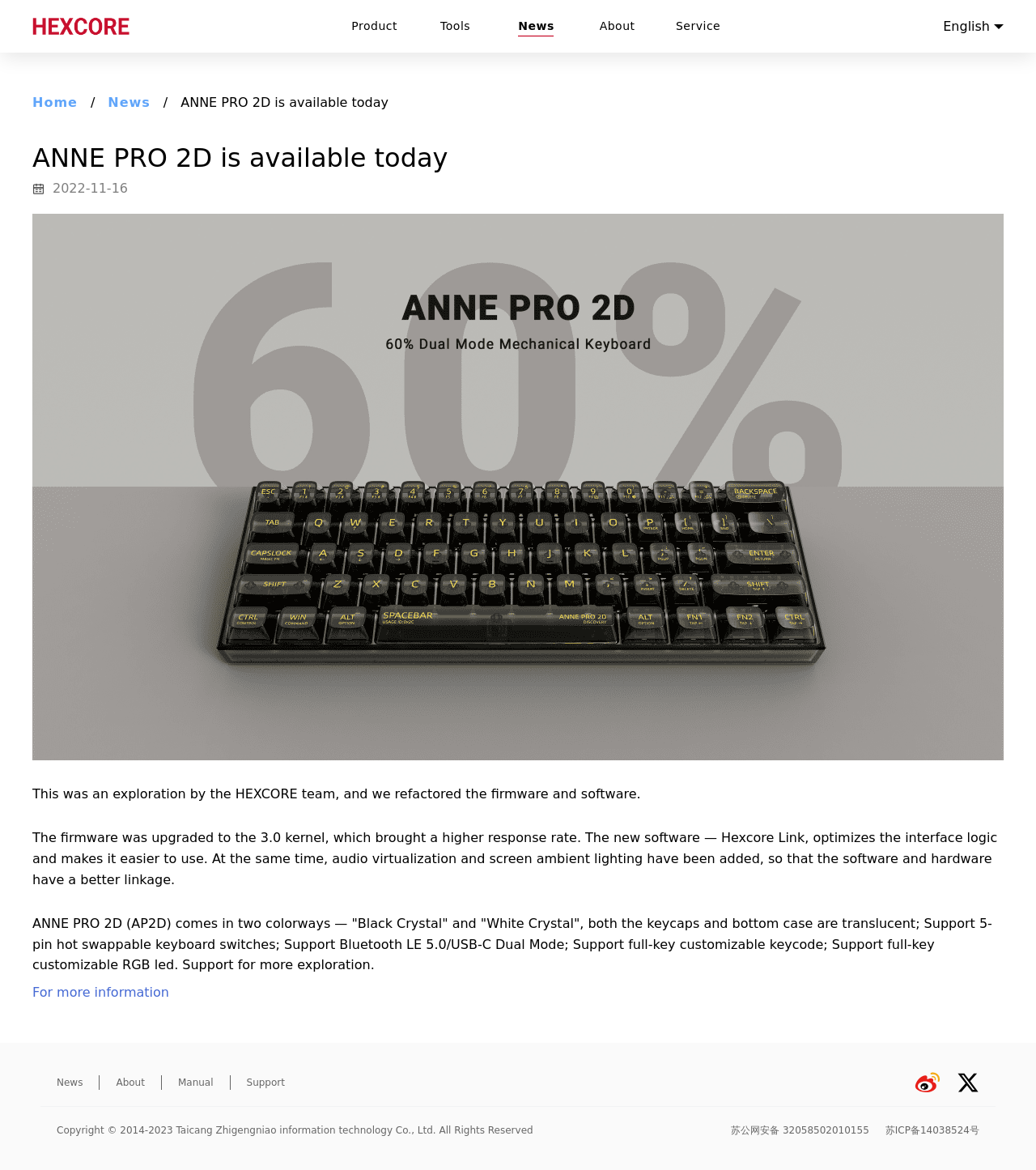Please answer the following question using a single word or phrase: 
What is the name of the product?

ANNE PRO 2D